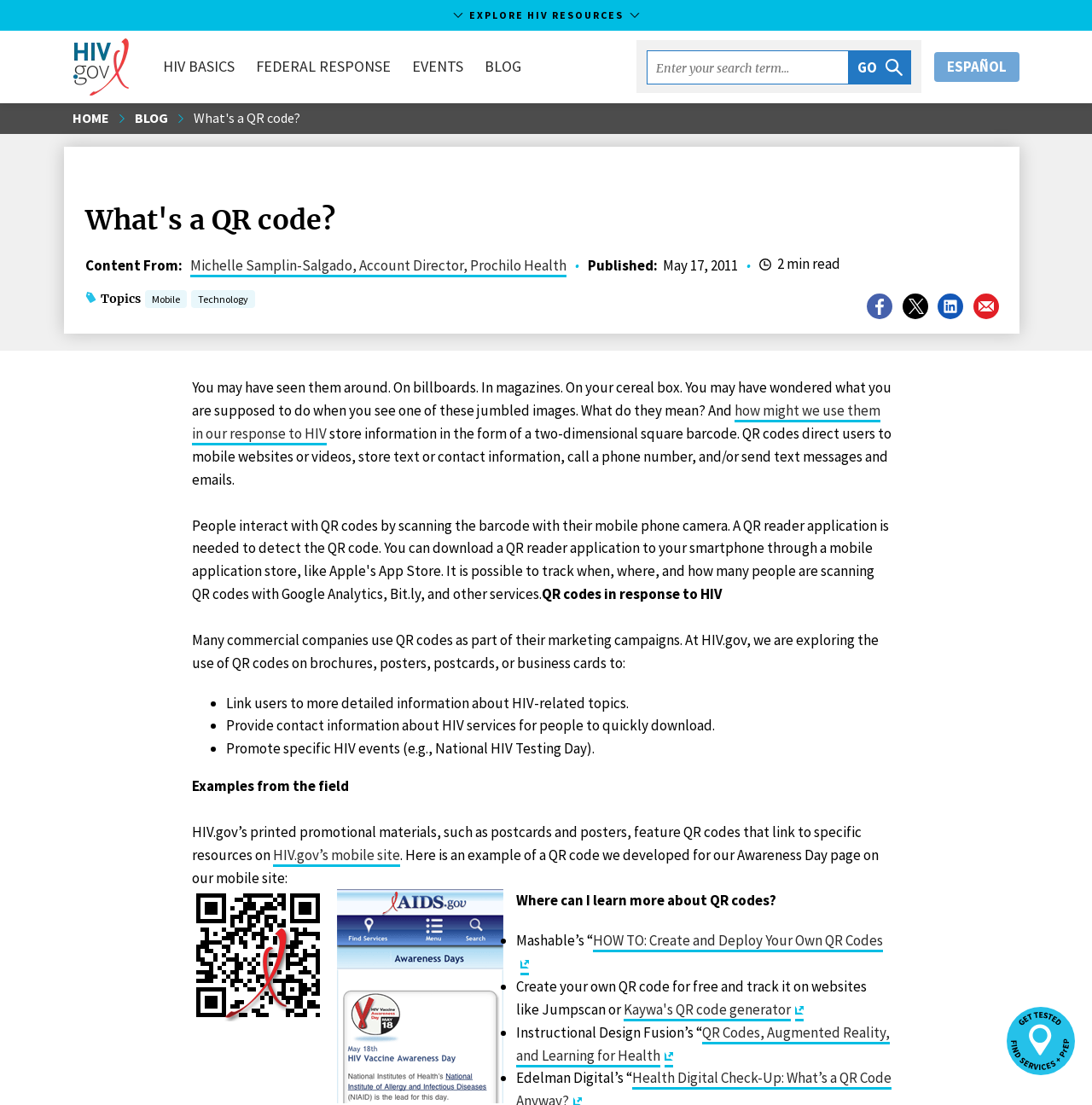Using the provided description: "Federal Response", find the bounding box coordinates of the corresponding UI element. The output should be four float numbers between 0 and 1, in the format [left, top, right, bottom].

[0.23, 0.028, 0.362, 0.093]